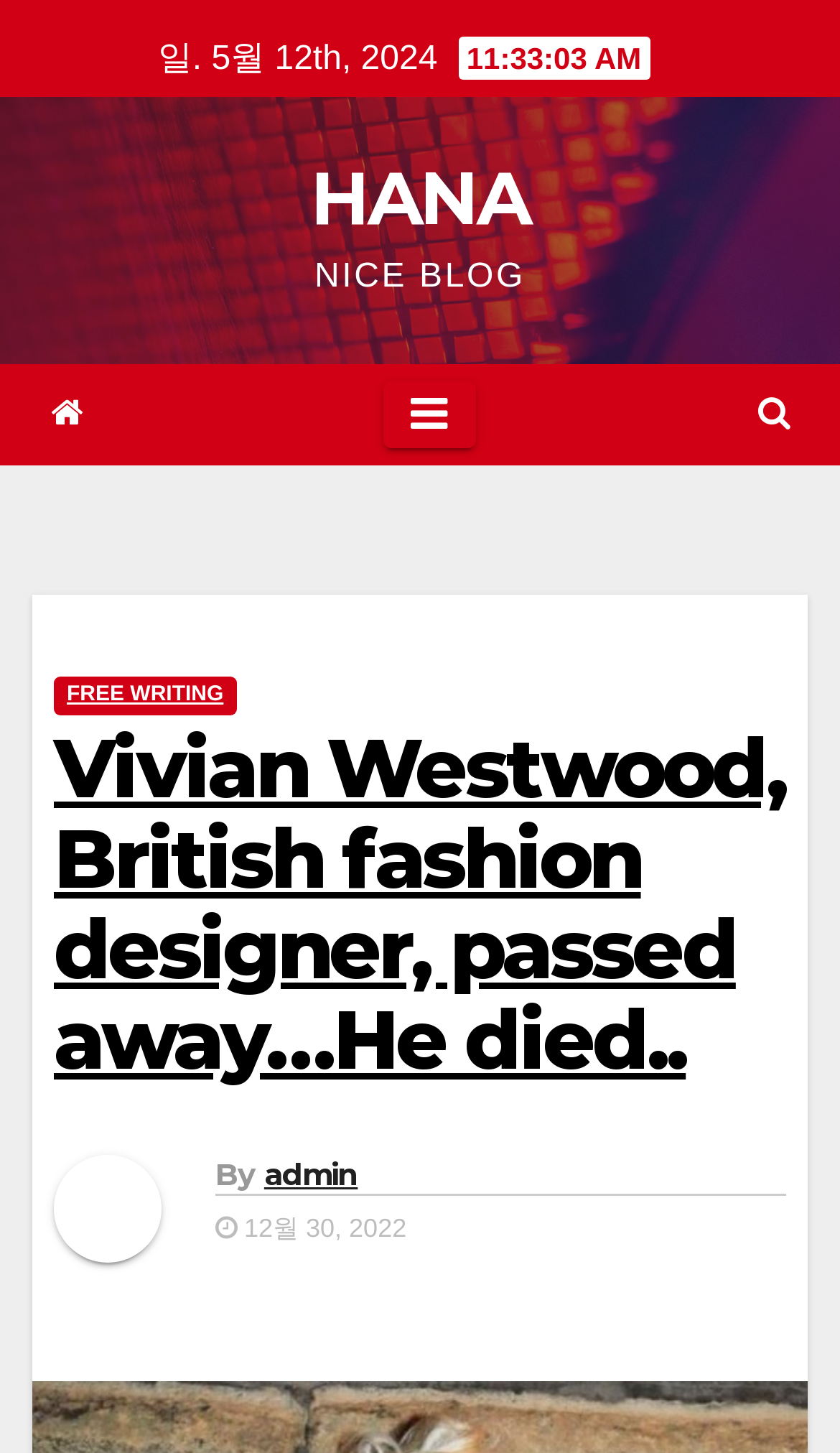Determine the bounding box for the UI element that matches this description: "HANA NICE BLOG".

[0.038, 0.104, 0.962, 0.214]